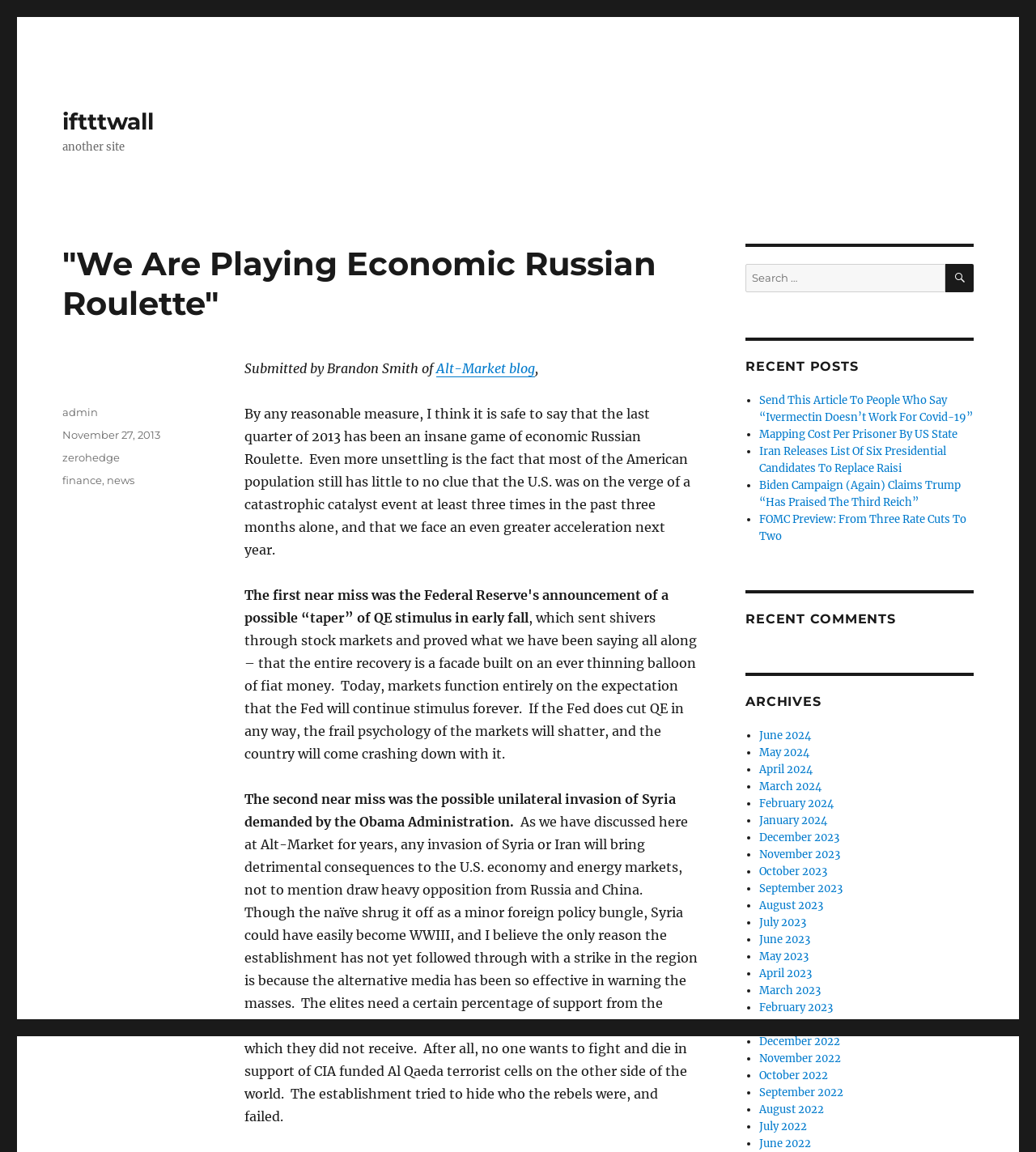What is the author of the article?
Kindly offer a comprehensive and detailed response to the question.

The author of the article can be found in the footer section of the webpage, where it is stated as 'Author' followed by a link to 'admin'.